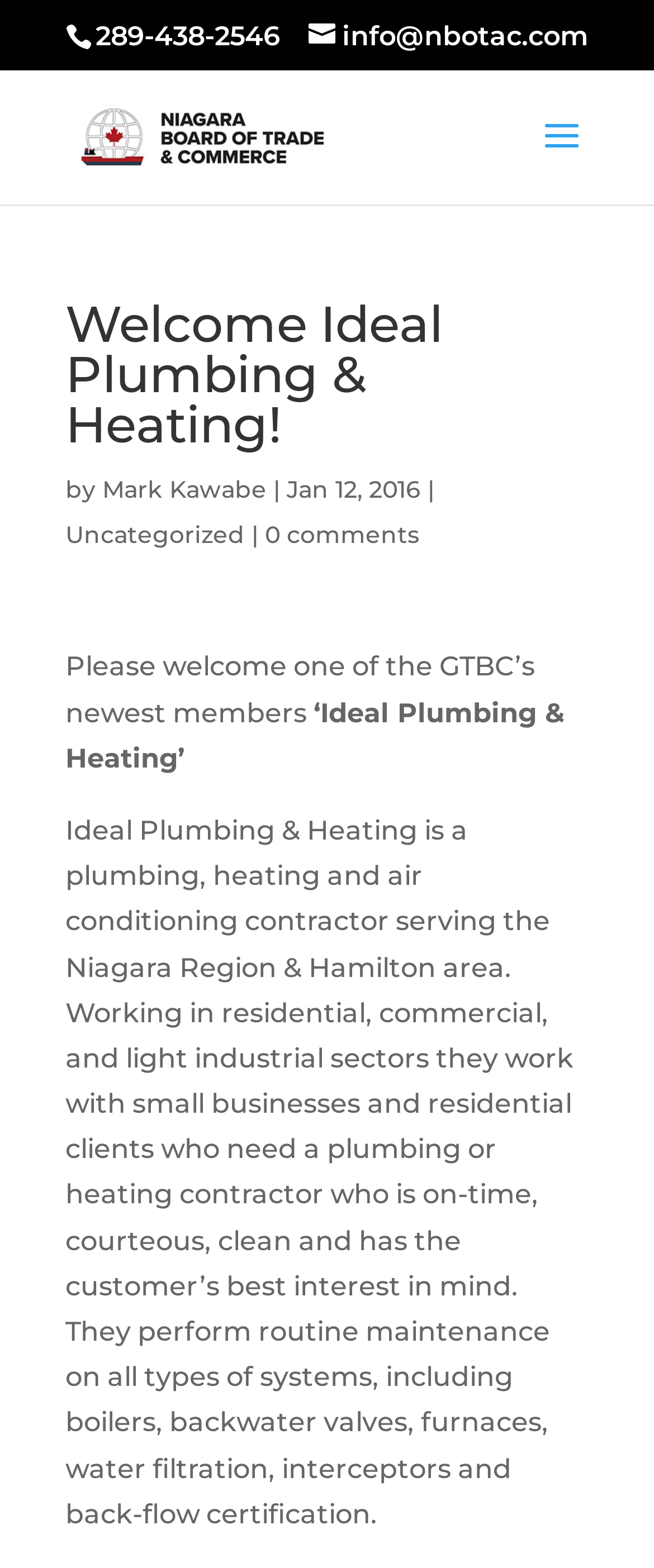Identify and provide the bounding box coordinates of the UI element described: "Additional information". The coordinates should be formatted as [left, top, right, bottom], with each number being a float between 0 and 1.

None